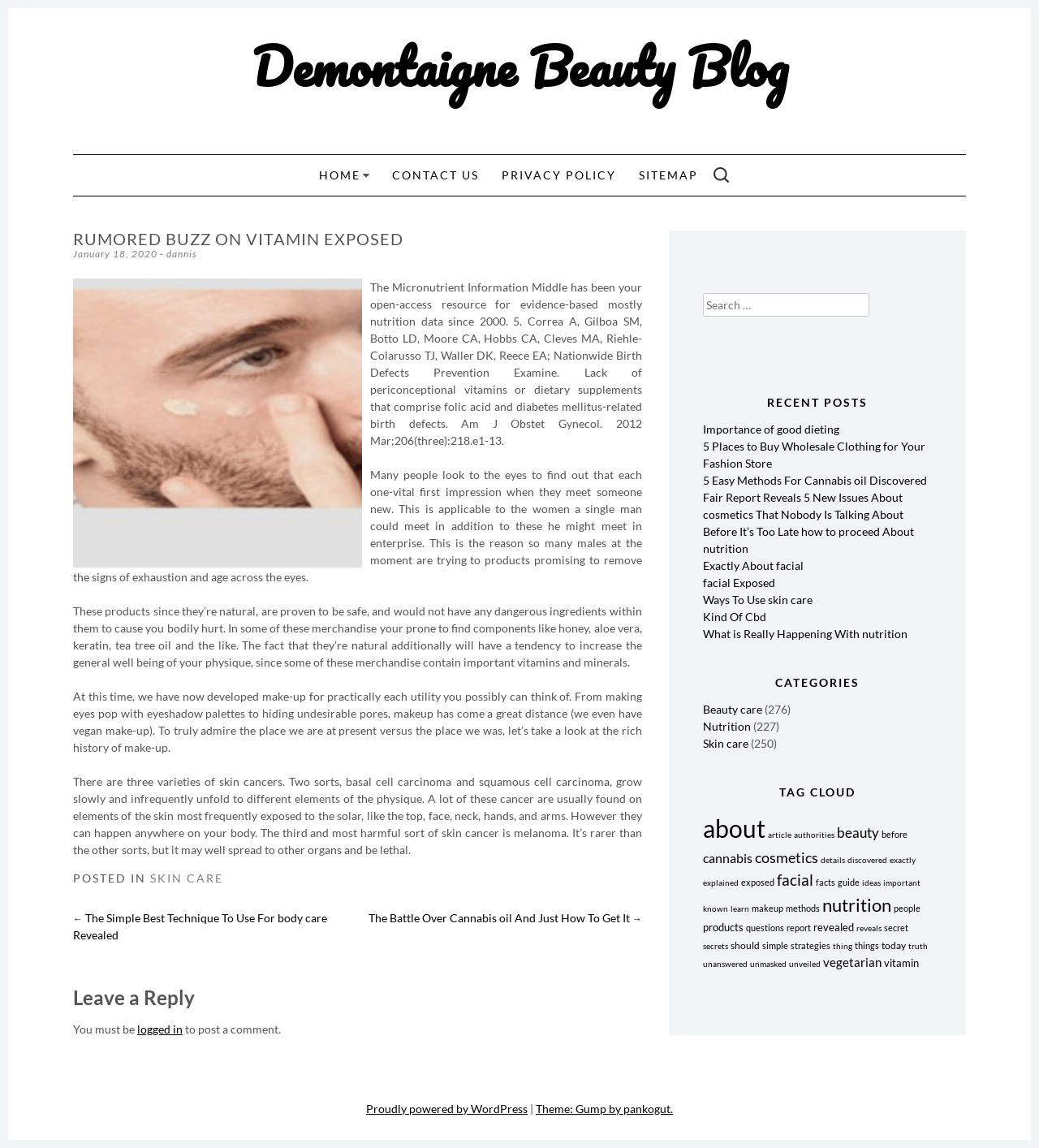What is the topic of the article?
Could you answer the question with a detailed and thorough explanation?

The topic of the article can be inferred from the heading 'RUMORED BUZZ ON VITAMIN EXPOSED' and the content of the article, which discusses the importance of vitamins and their effects on the body.